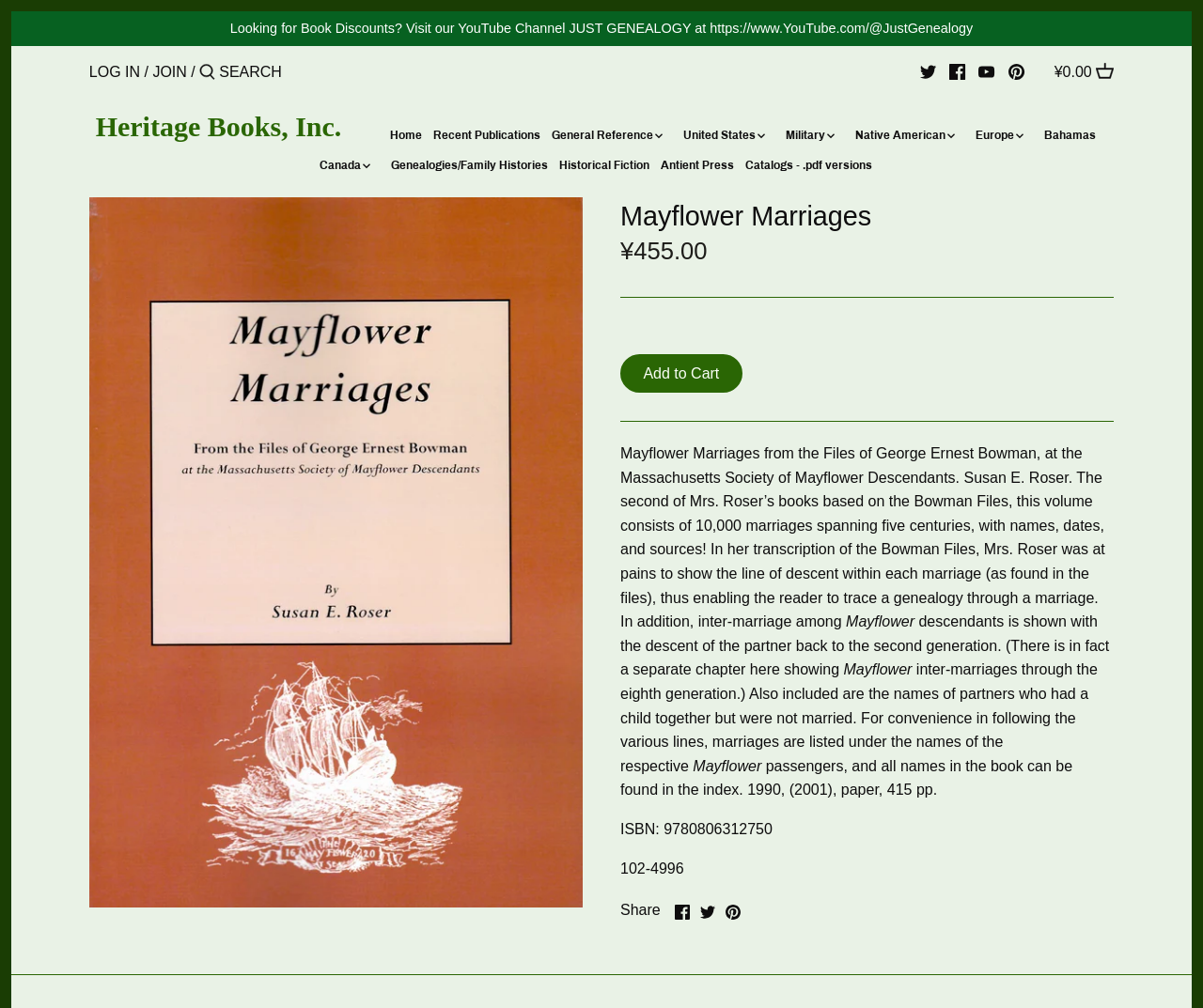What is the price of the book?
Please answer the question with as much detail and depth as you can.

The price of the book is mentioned in the description section of the webpage, where it says '¥455.00'.